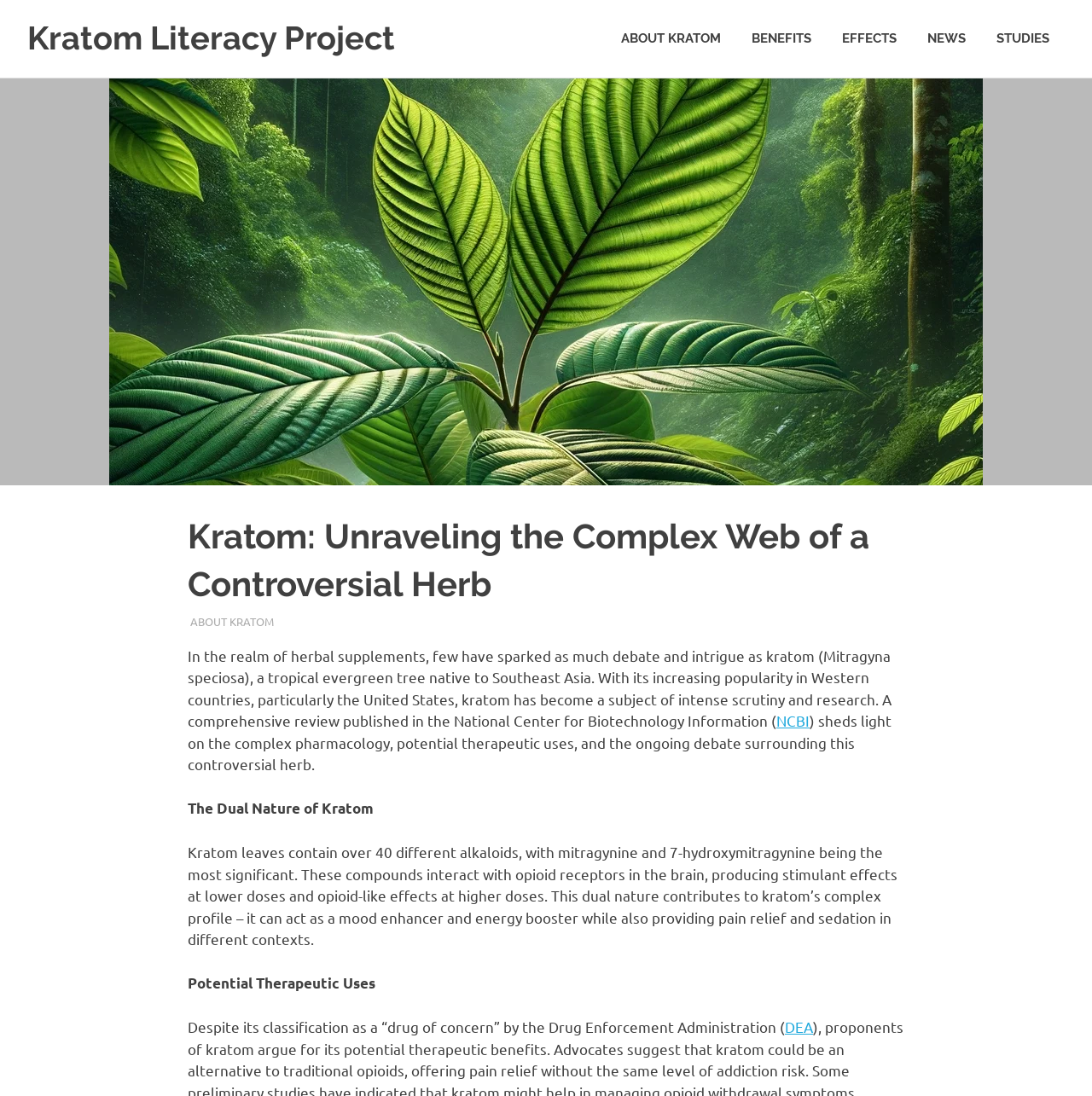Please find the bounding box coordinates of the section that needs to be clicked to achieve this instruction: "Read the article about the complex web of kratom".

[0.172, 0.47, 0.796, 0.551]